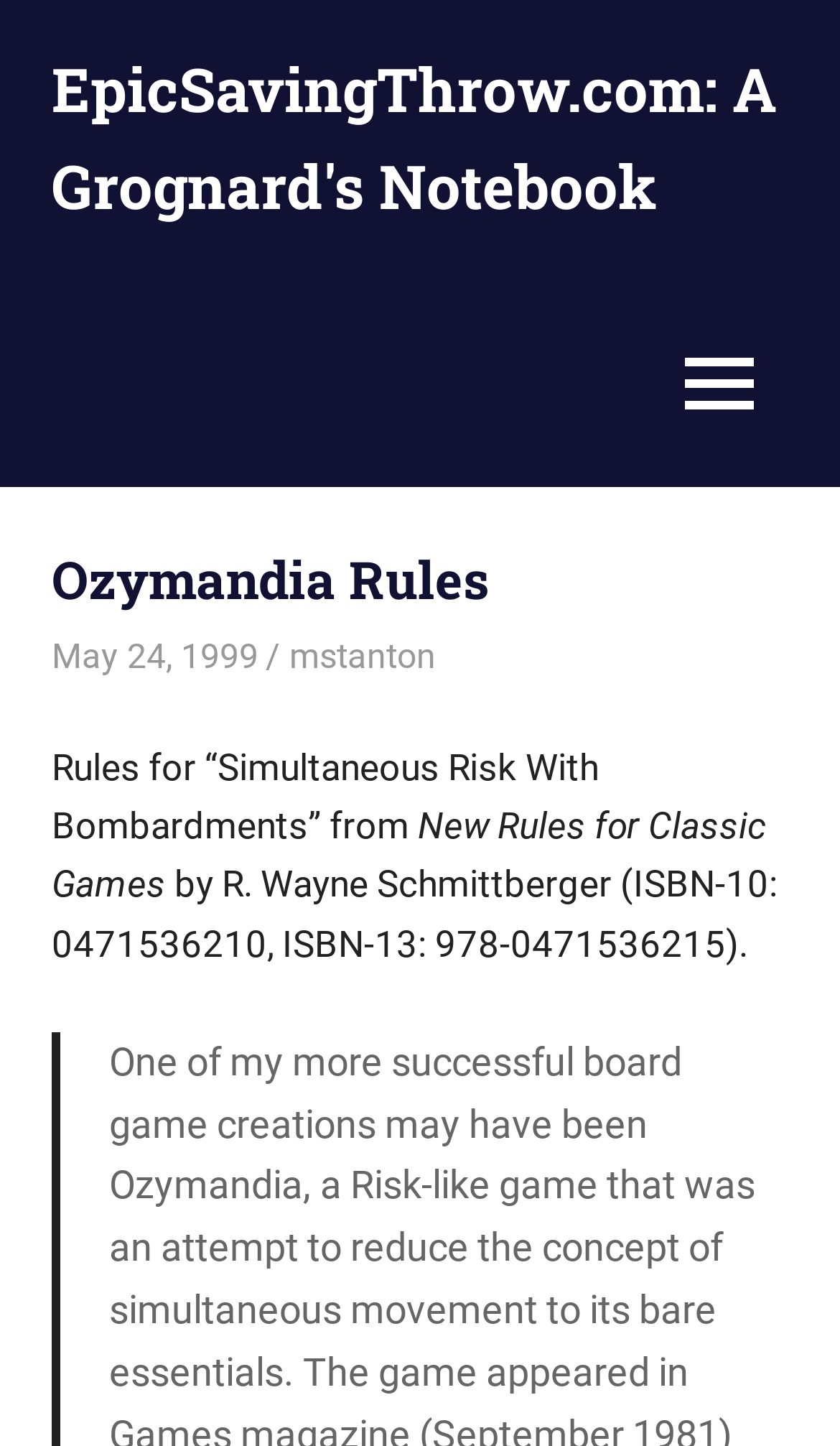What is the purpose of the 'MENU' button on the webpage?
Please provide a comprehensive answer based on the visual information in the image.

The 'MENU' button is located at the top right corner of the webpage, and it is mentioned that it controls the primary menu, indicating that it is used to navigate or access other parts of the webpage.